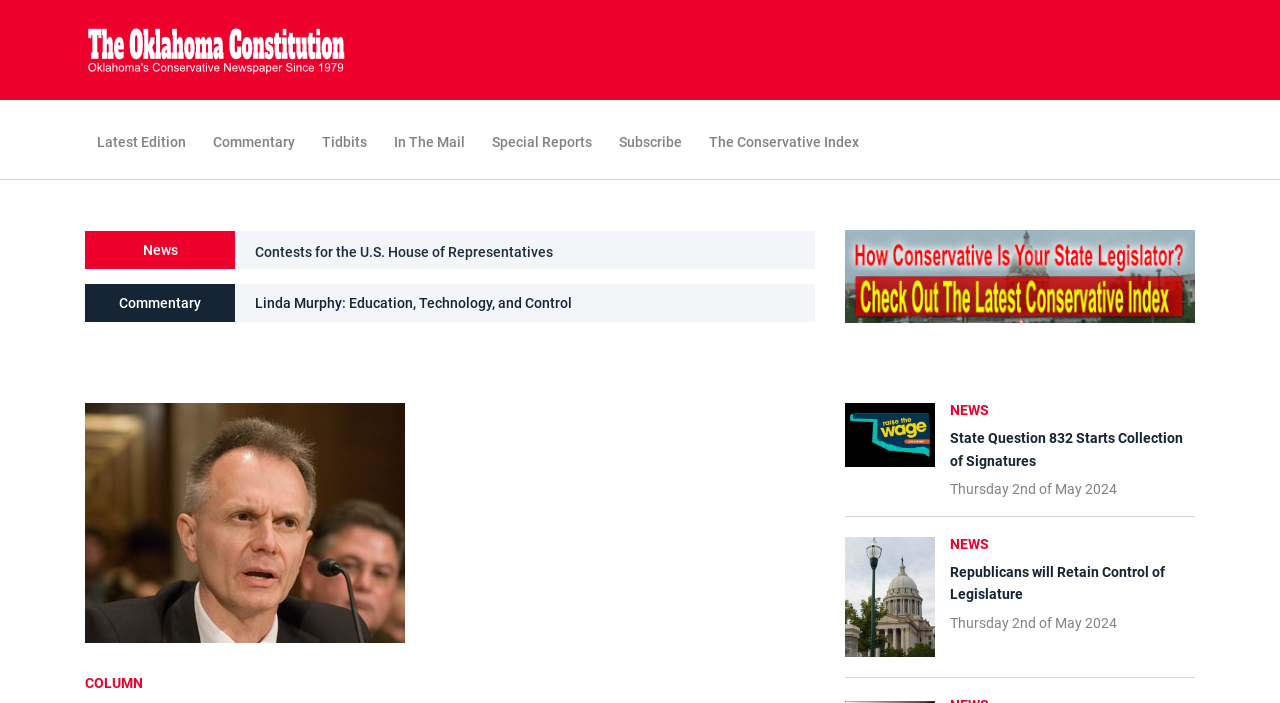Respond with a single word or phrase to the following question: Is there a section for opinion pieces?

Yes